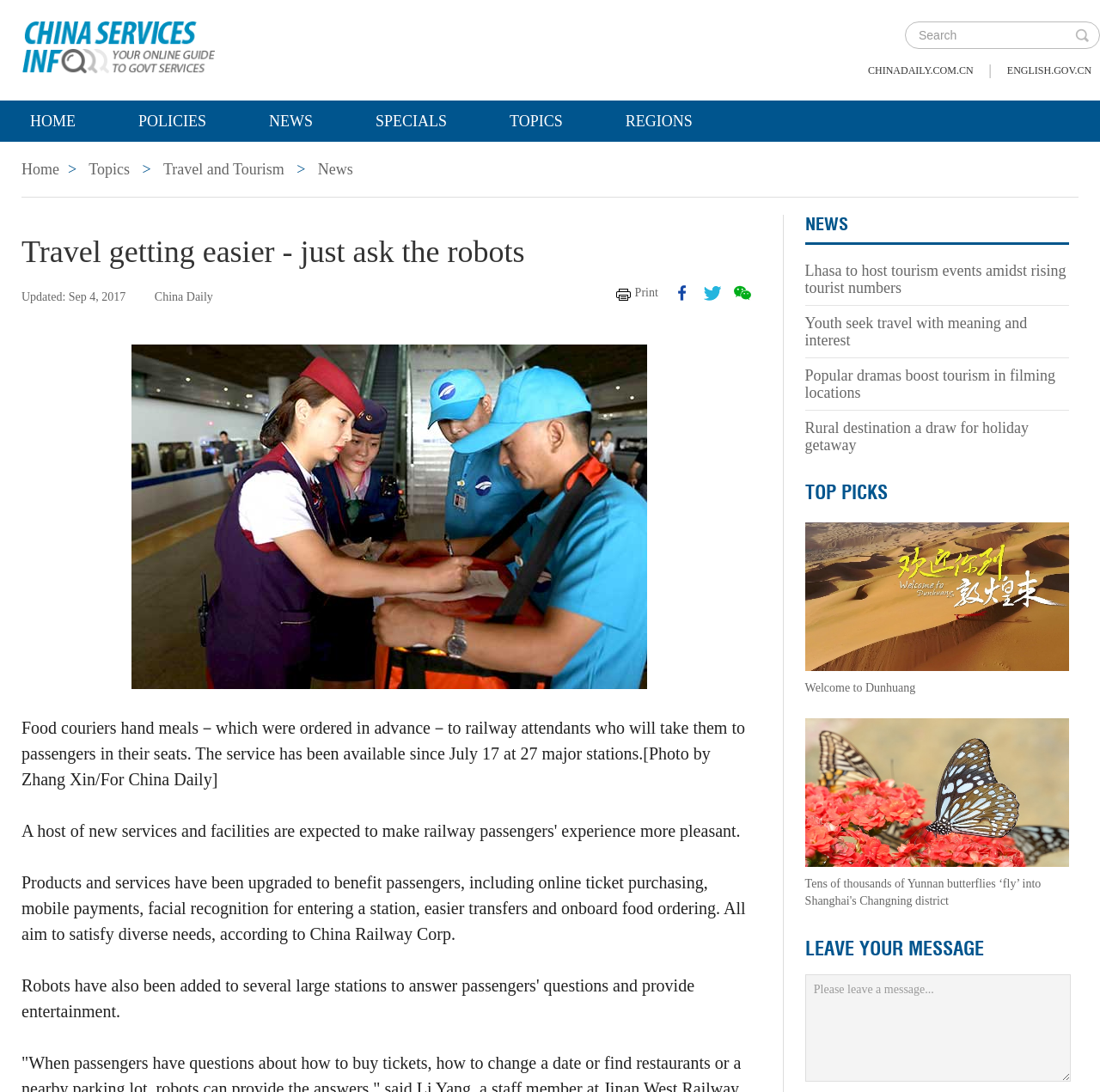Locate the bounding box coordinates of the element that should be clicked to fulfill the instruction: "Share on facebook".

[0.612, 0.26, 0.628, 0.276]